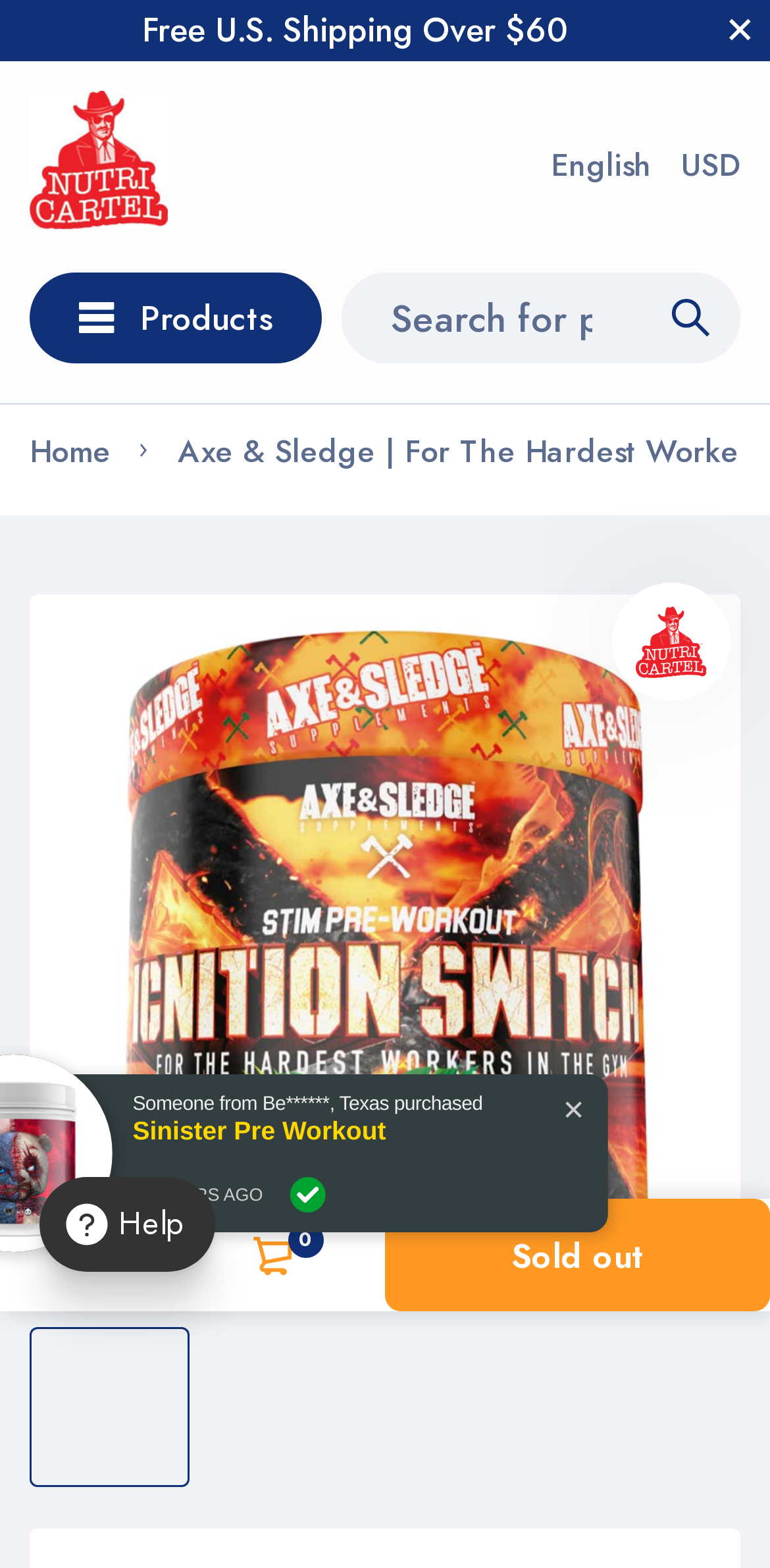Please identify the bounding box coordinates of the element on the webpage that should be clicked to follow this instruction: "Select the English language option". The bounding box coordinates should be given as four float numbers between 0 and 1, formatted as [left, top, right, bottom].

[0.715, 0.092, 0.846, 0.121]